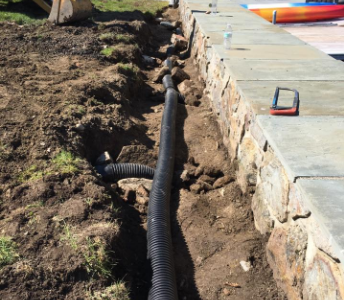Analyze the image and provide a detailed caption.

This image depicts a recently excavated area along a stone wall, showing the installation of drainage pipes crucial for proper yard drainage solutions. A black plastic drainage pipe is prominently featured, lying in a trench beside a neatly laid stone surface. The surrounding earth is disturbed, indicating the ongoing work. On the right side of the image, a glimpse of colorful equipment can be seen, likely part of the surrounding outdoor space. This setup suggests a project focused on enhancing water management in properties, particularly relevant for areas such as Sussex County, NJ, where effective drainage systems are vital for maintaining landscapes and preventing water-related issues.